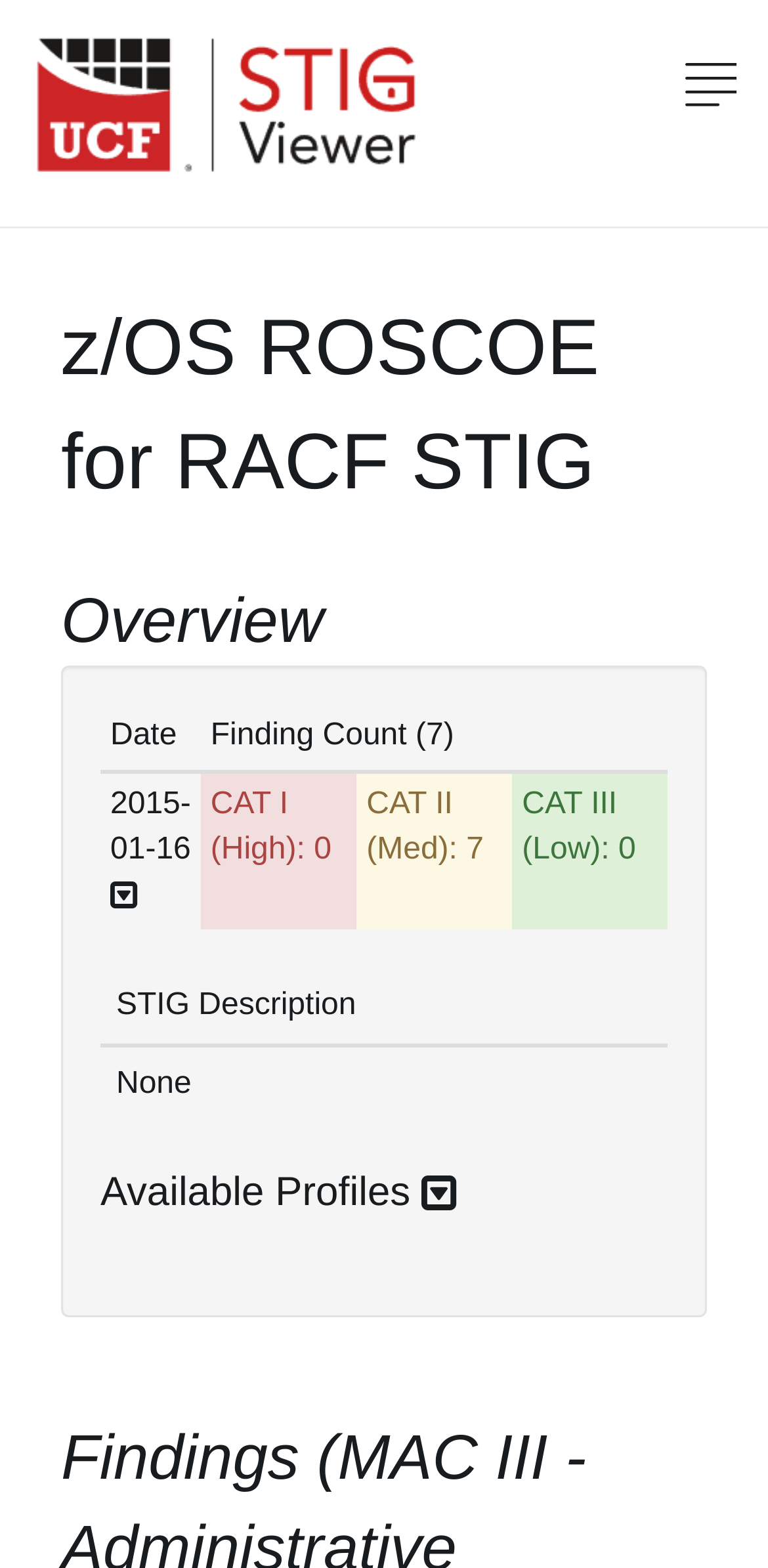Determine the bounding box coordinates for the area you should click to complete the following instruction: "Search for STIG".

[0.0, 0.146, 1.0, 0.214]